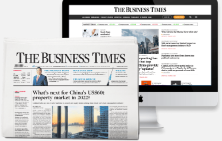Analyze the image and answer the question with as much detail as possible: 
How many platforms does The Business Times offer?

The image showcases The Business Times in both print and digital formats, with the folded newspaper representing the print format and the computer monitor displaying the online version, indicating that the publication is available on two platforms.